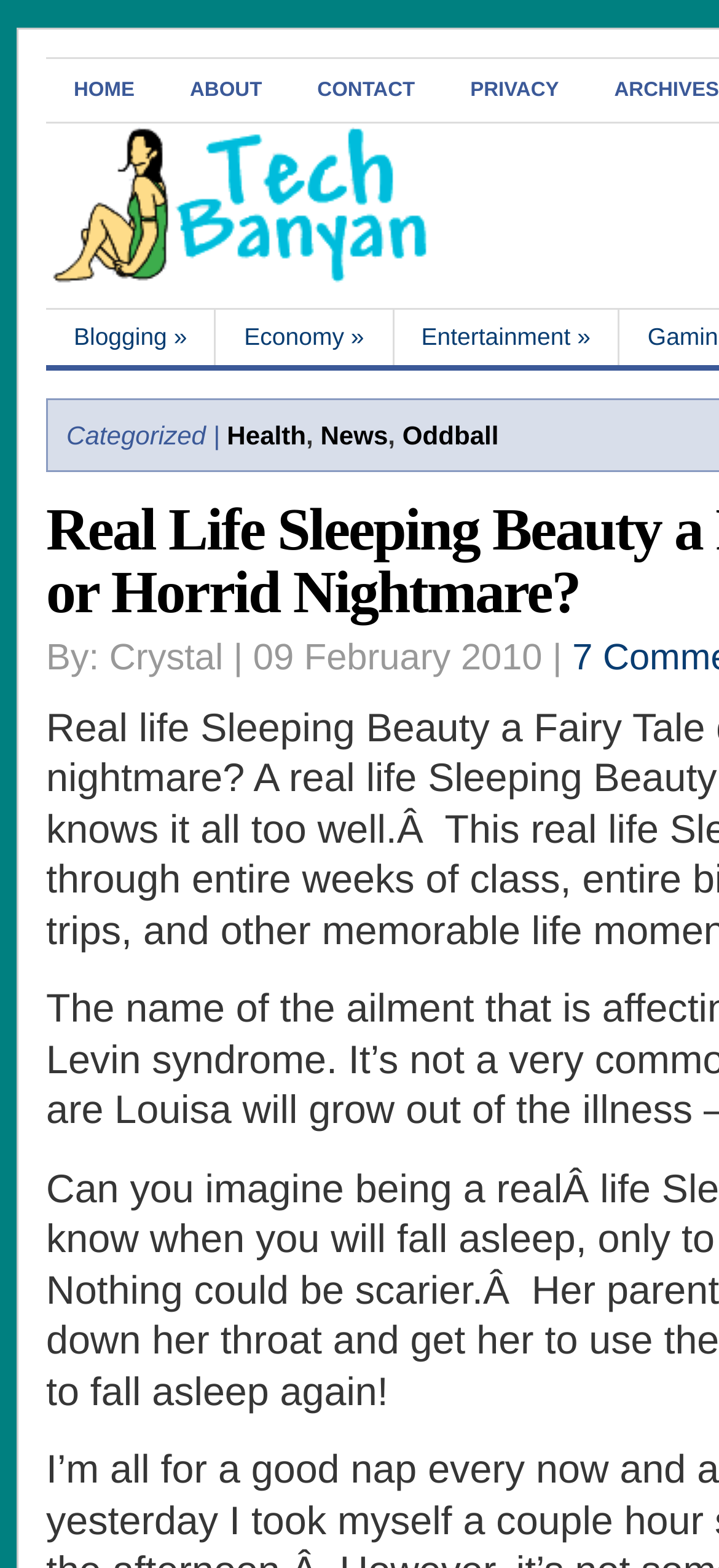Identify the bounding box coordinates of the clickable region required to complete the instruction: "view blogging articles". The coordinates should be given as four float numbers within the range of 0 and 1, i.e., [left, top, right, bottom].

[0.064, 0.198, 0.301, 0.233]